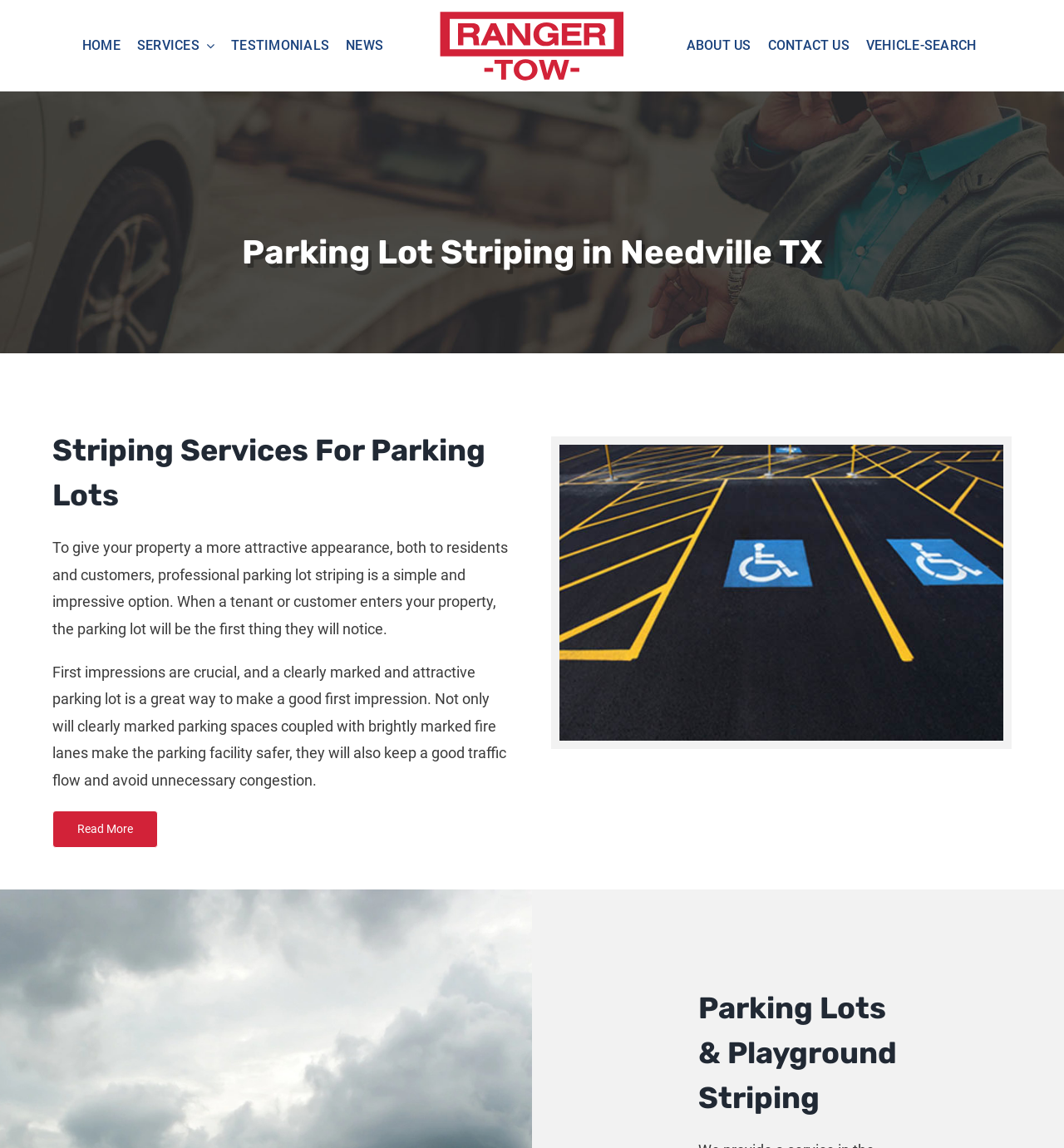Locate the bounding box coordinates of the clickable area to execute the instruction: "Read more about parking lot striping services". Provide the coordinates as four float numbers between 0 and 1, represented as [left, top, right, bottom].

[0.049, 0.706, 0.148, 0.739]